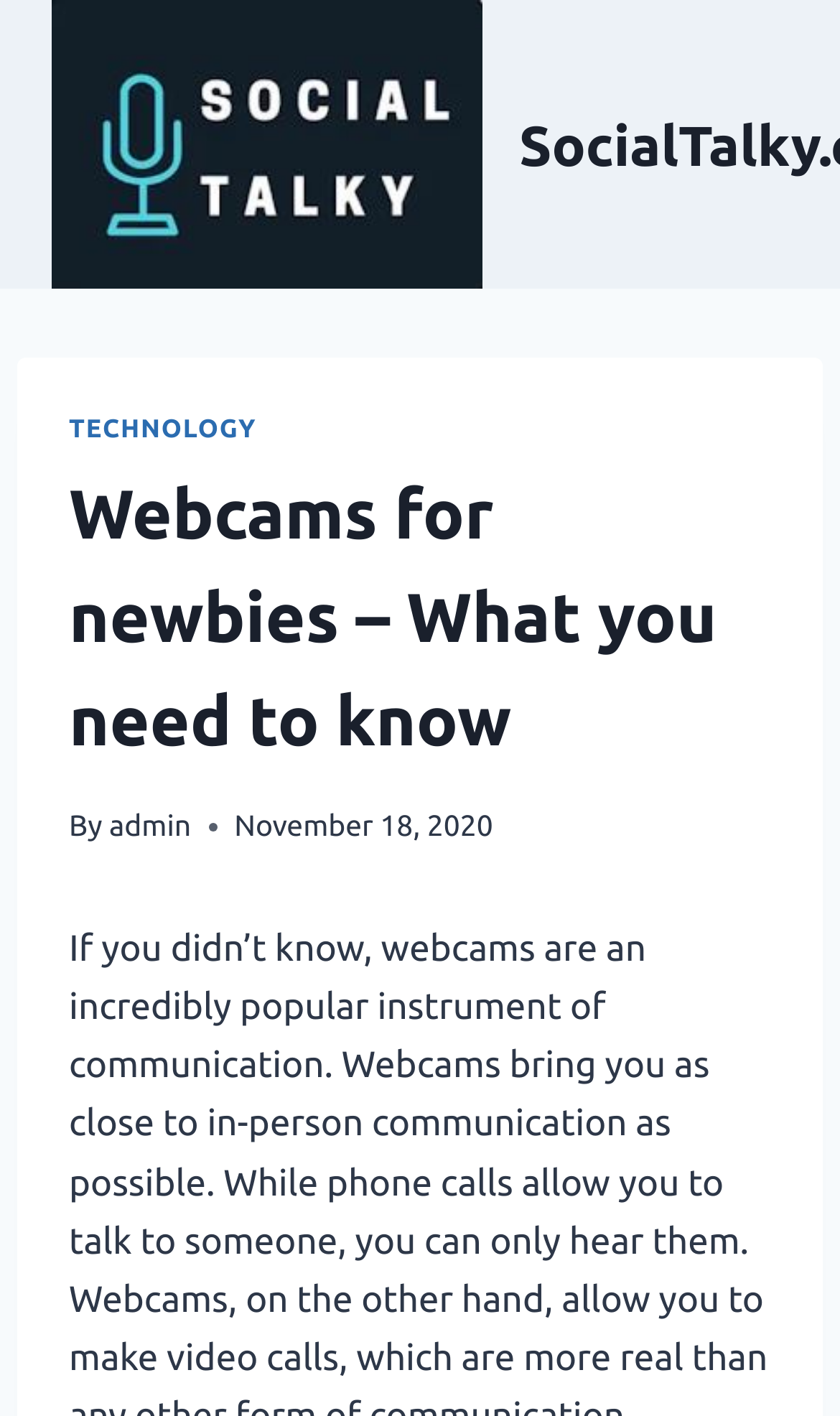How many links are in the header?
Based on the screenshot, respond with a single word or phrase.

2